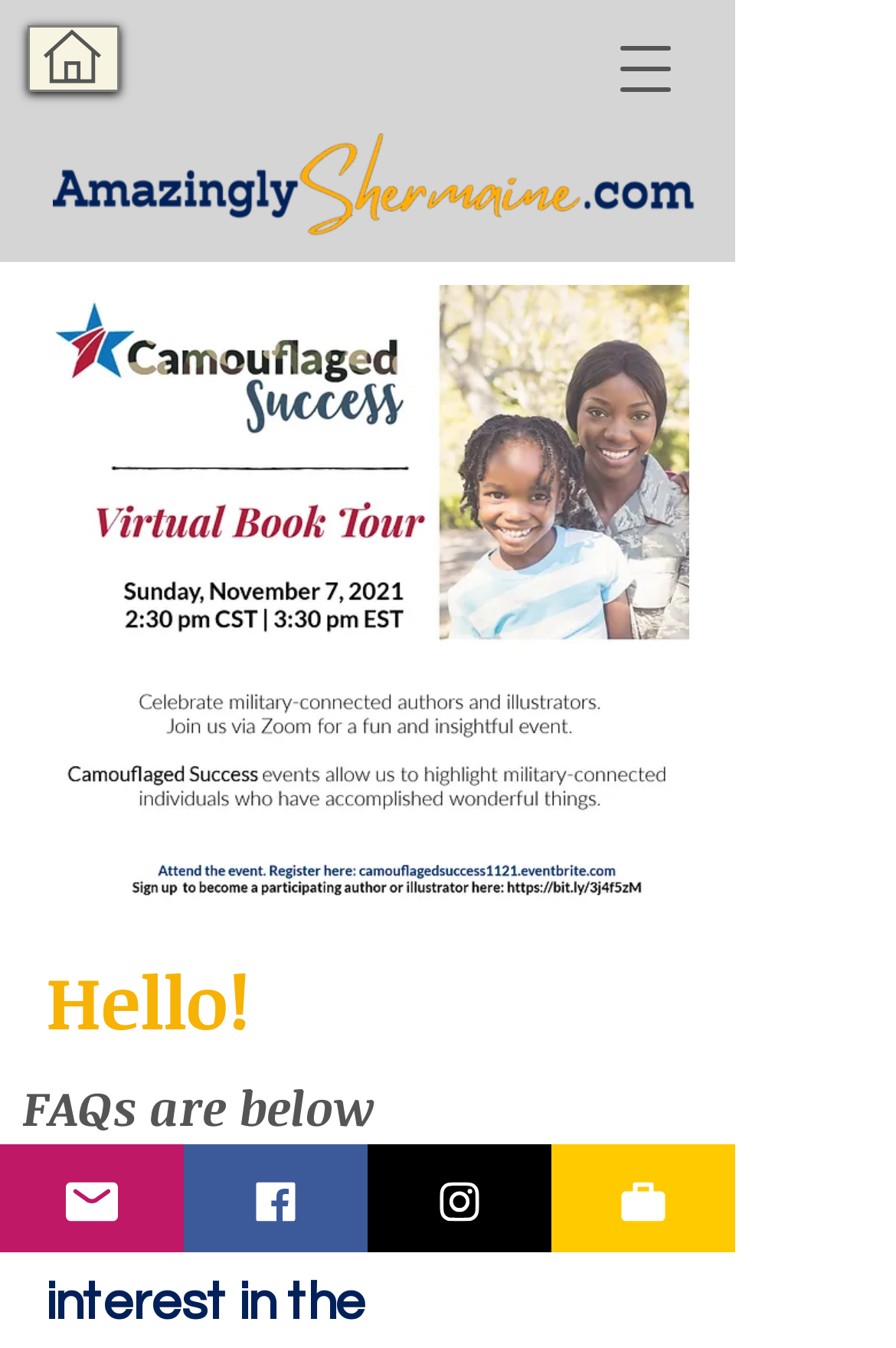Use a single word or phrase to answer this question: 
What is the purpose of the giveaway?

Donate books to military families